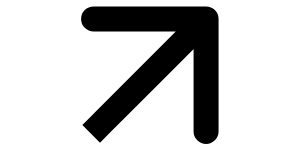What does the arrow symbolize?
Please ensure your answer is as detailed and informative as possible.

The arrow in the image symbolizes moving forward or accessing more information, which is often used to represent links to additional content or sections, such as documents or services available to users, in the context of a website.